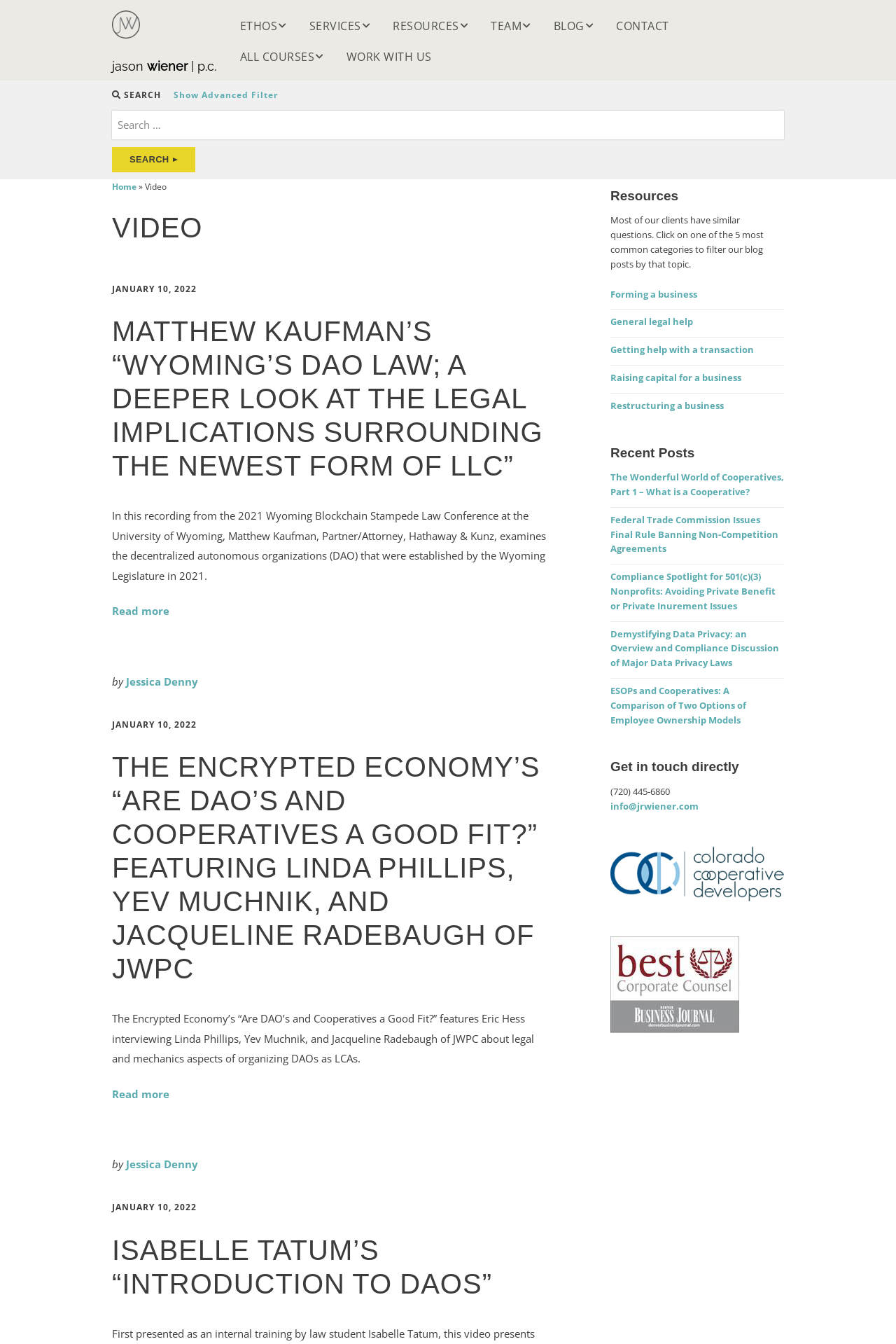Find the bounding box coordinates of the area that needs to be clicked in order to achieve the following instruction: "Click on the 'ETHOS' link". The coordinates should be specified as four float numbers between 0 and 1, i.e., [left, top, right, bottom].

[0.255, 0.008, 0.333, 0.031]